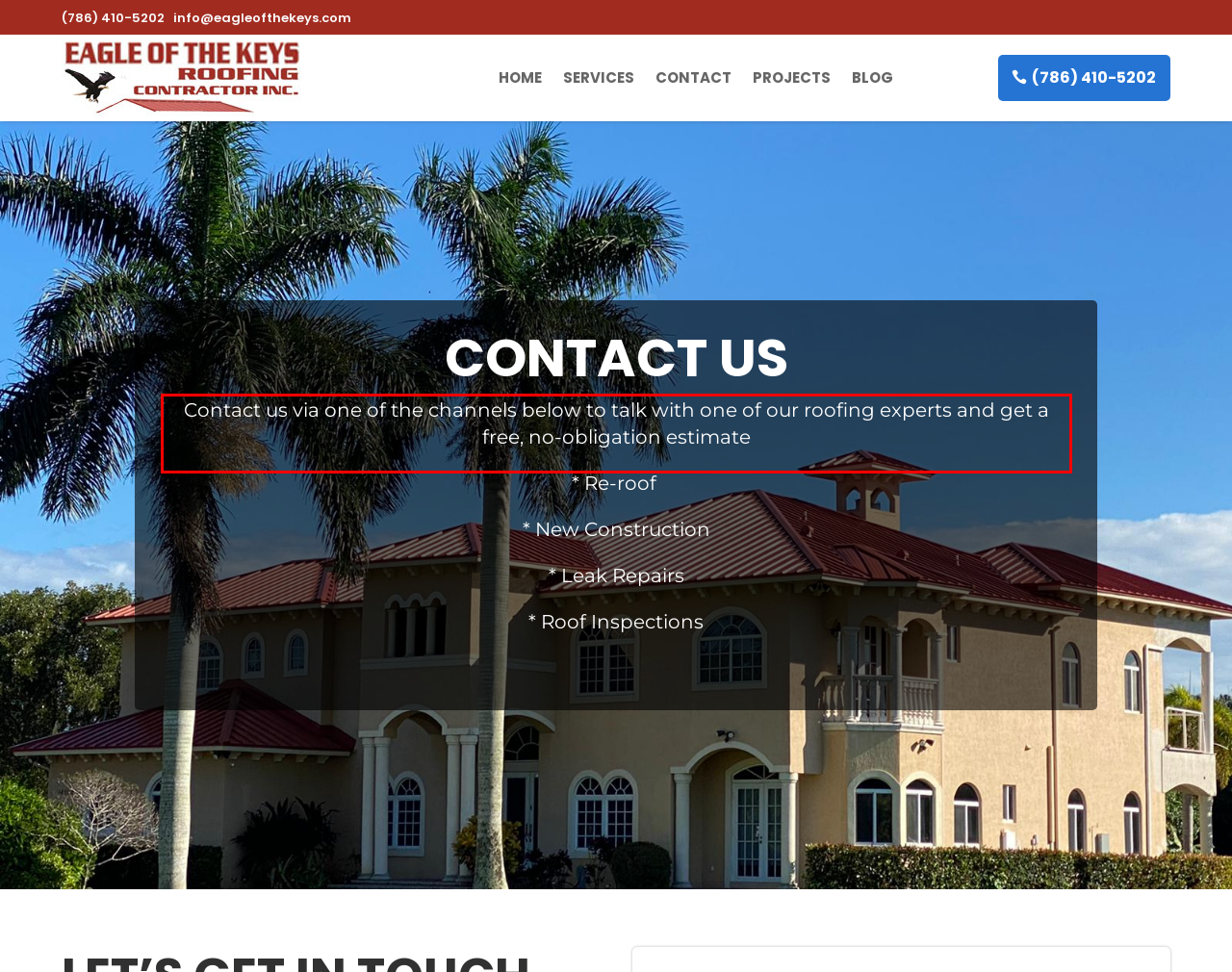Within the provided webpage screenshot, find the red rectangle bounding box and perform OCR to obtain the text content.

Contact us via one of the channels below to talk with one of our roofing experts and get a free, no-obligation estimate